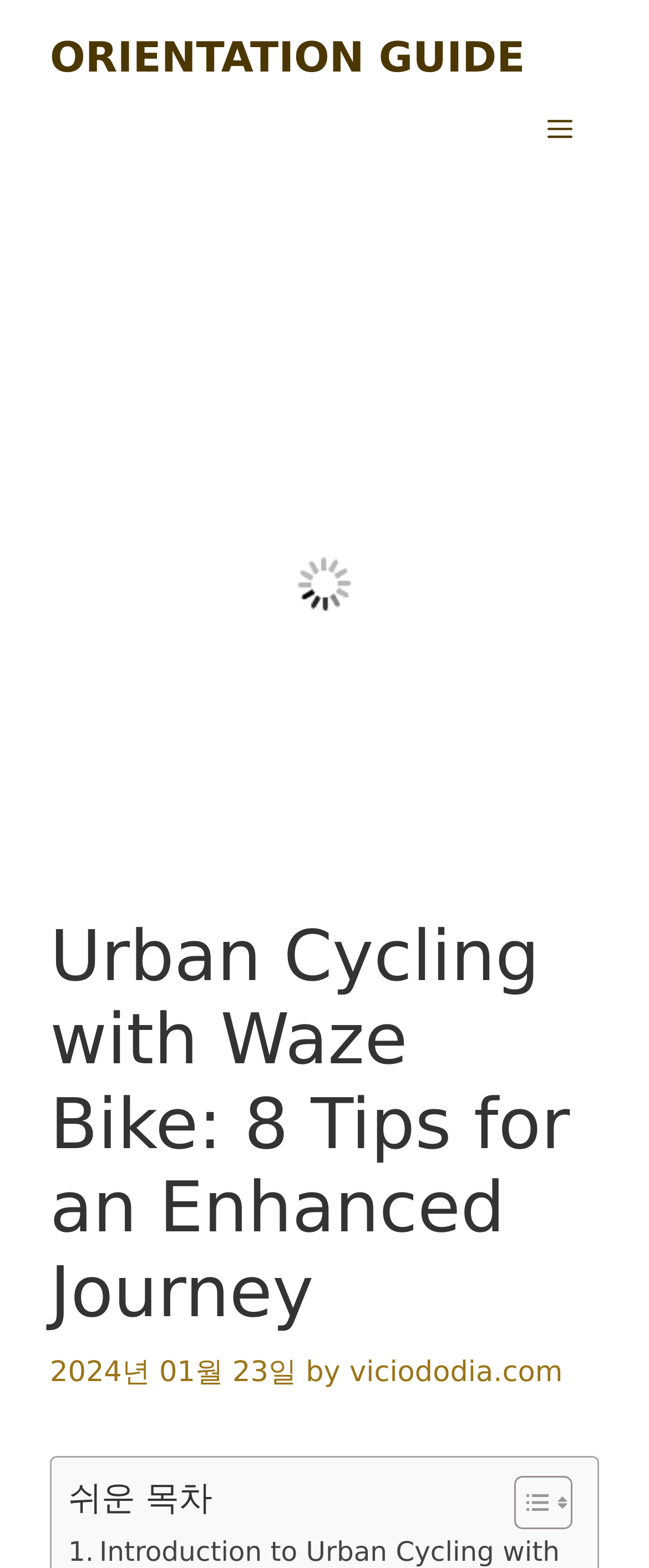Determine the main headline from the webpage and extract its text.

Urban Cycling with Waze Bike: 8 Tips for an Enhanced Journey